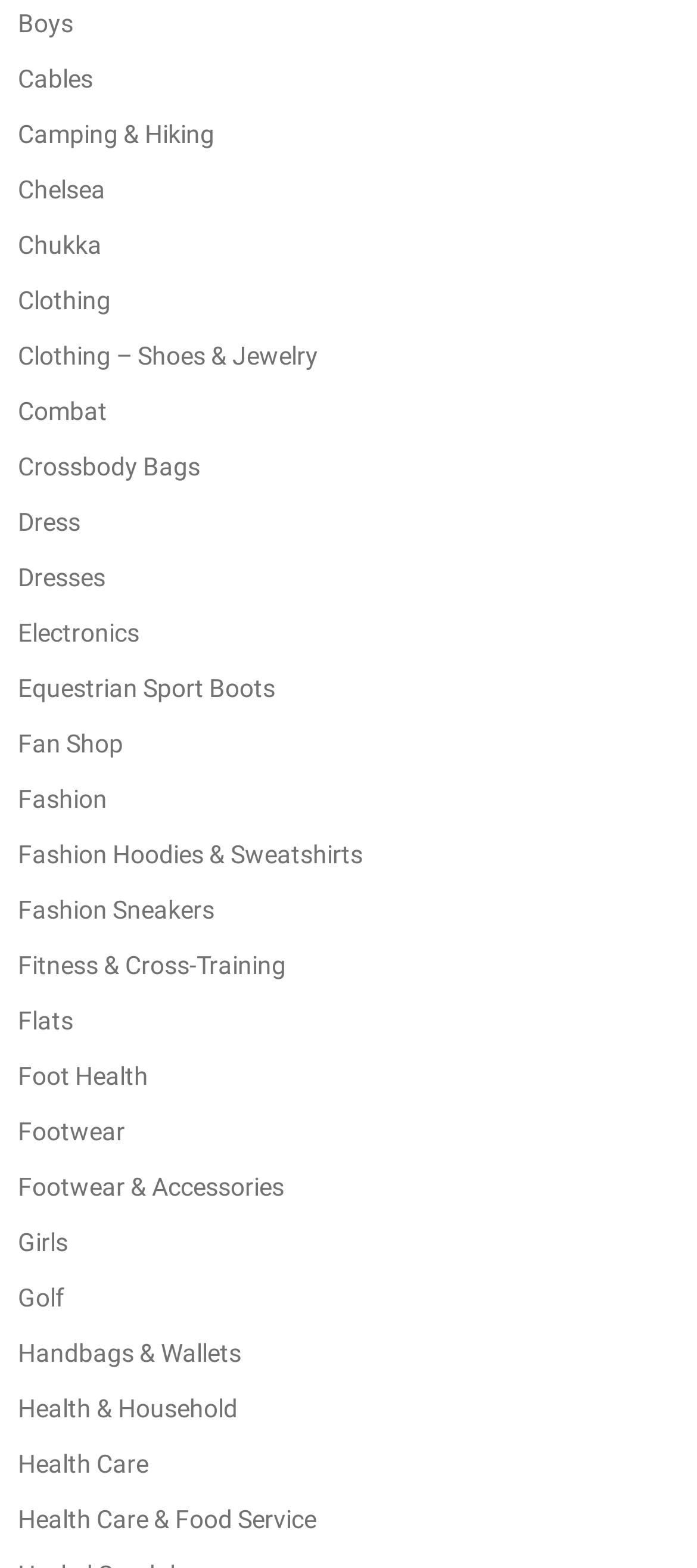Could you provide the bounding box coordinates for the portion of the screen to click to complete this instruction: "Check out handbags and wallets"?

[0.026, 0.853, 0.346, 0.872]